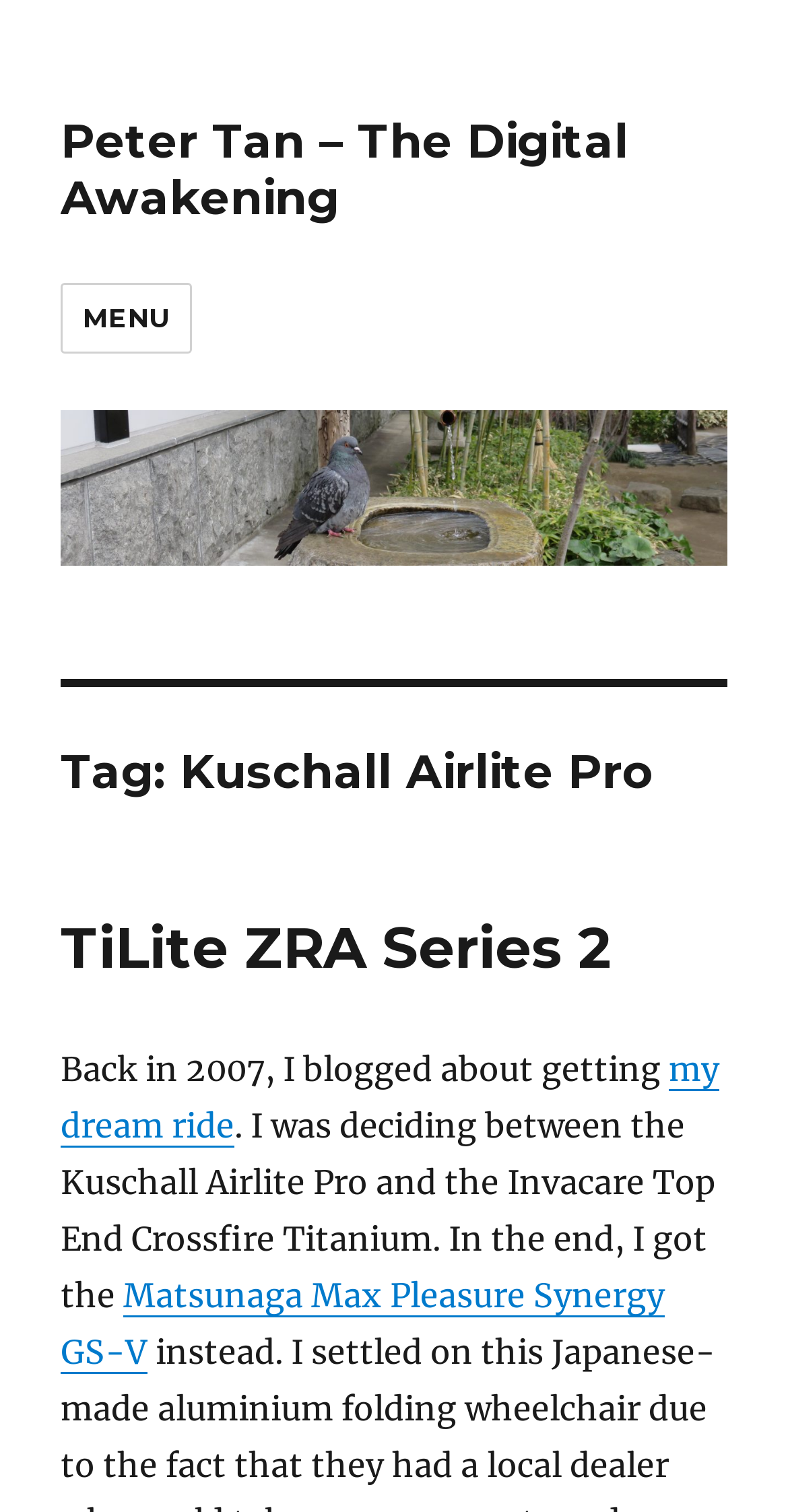What is the topic of the blog post?
Please give a detailed and thorough answer to the question, covering all relevant points.

The topic of the blog post is inferred from the heading 'Tag: Kuschall Airlite Pro' which suggests that the blog post is about the author's experience with the Kuschall Airlite Pro wheelchair.